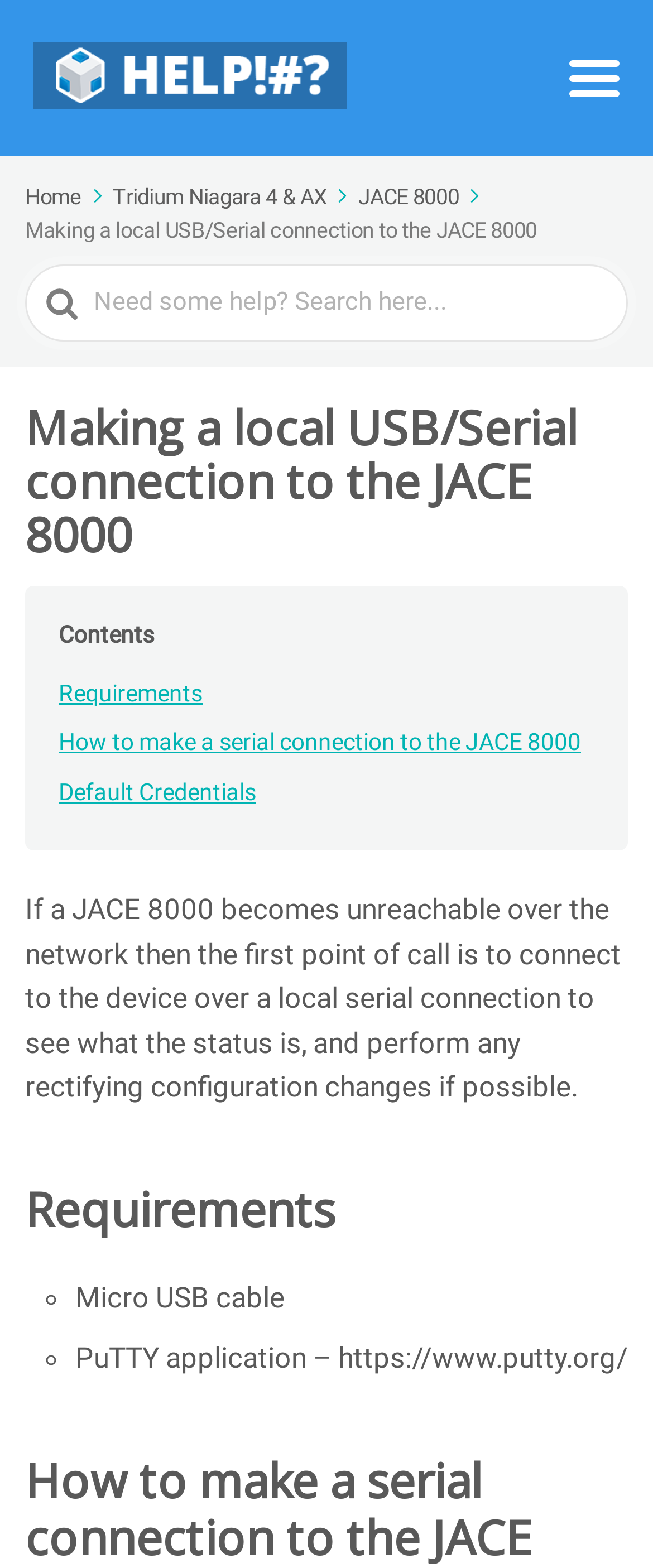What is the name of the help section?
Please answer the question as detailed as possible.

The help section is branded as One Sightsolutions HELP!, with a logo and a link to the help section at the top of the webpage.